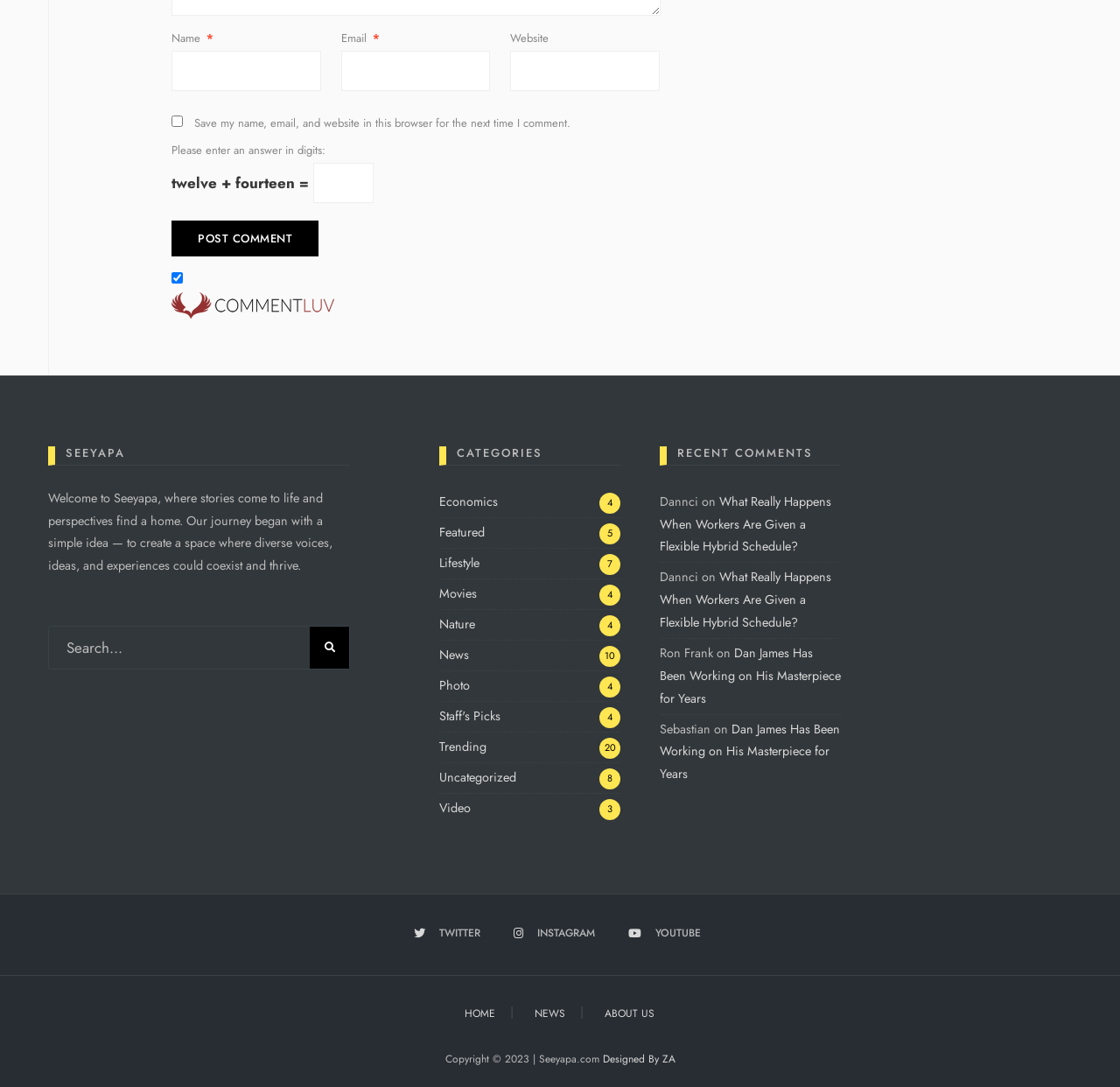Find the bounding box coordinates of the element to click in order to complete this instruction: "Read the article 'Bump Boxes: Helping you Celebrate Pregnancy'". The bounding box coordinates must be four float numbers between 0 and 1, denoted as [left, top, right, bottom].

None